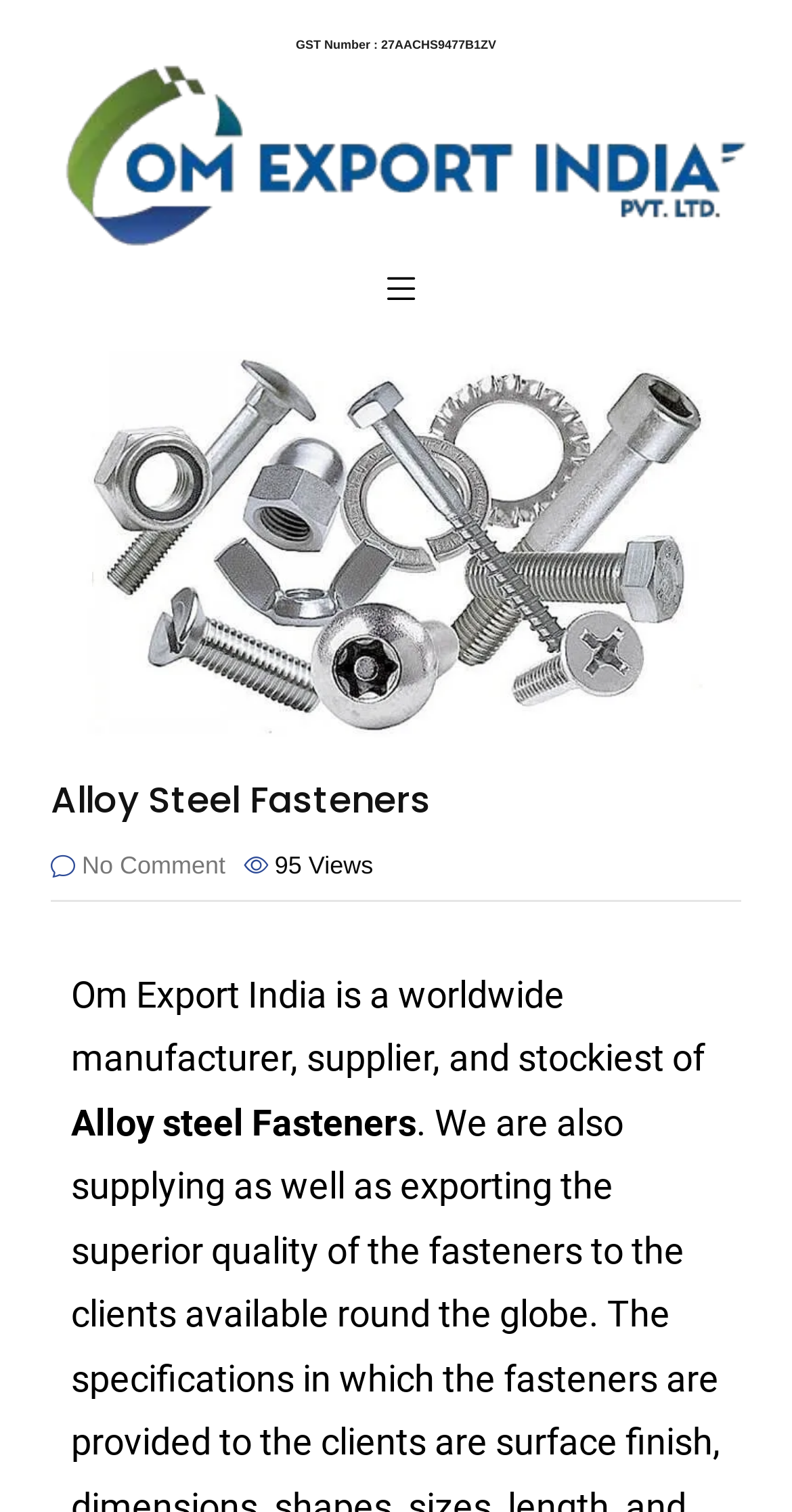Answer the question with a single word or phrase: 
How many views does the page have?

95